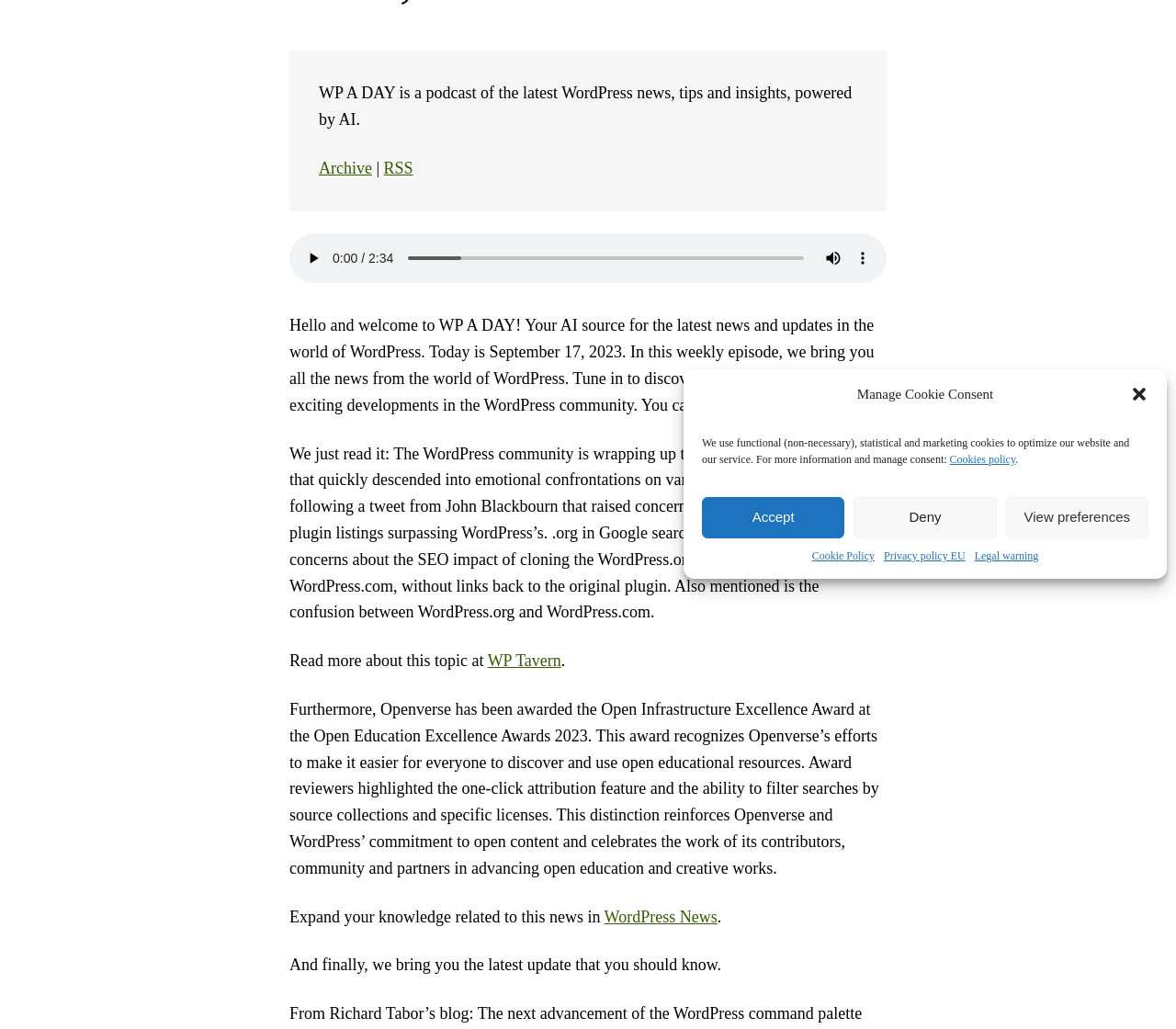Based on the description "Hollywood", find the bounding box of the specified UI element.

None